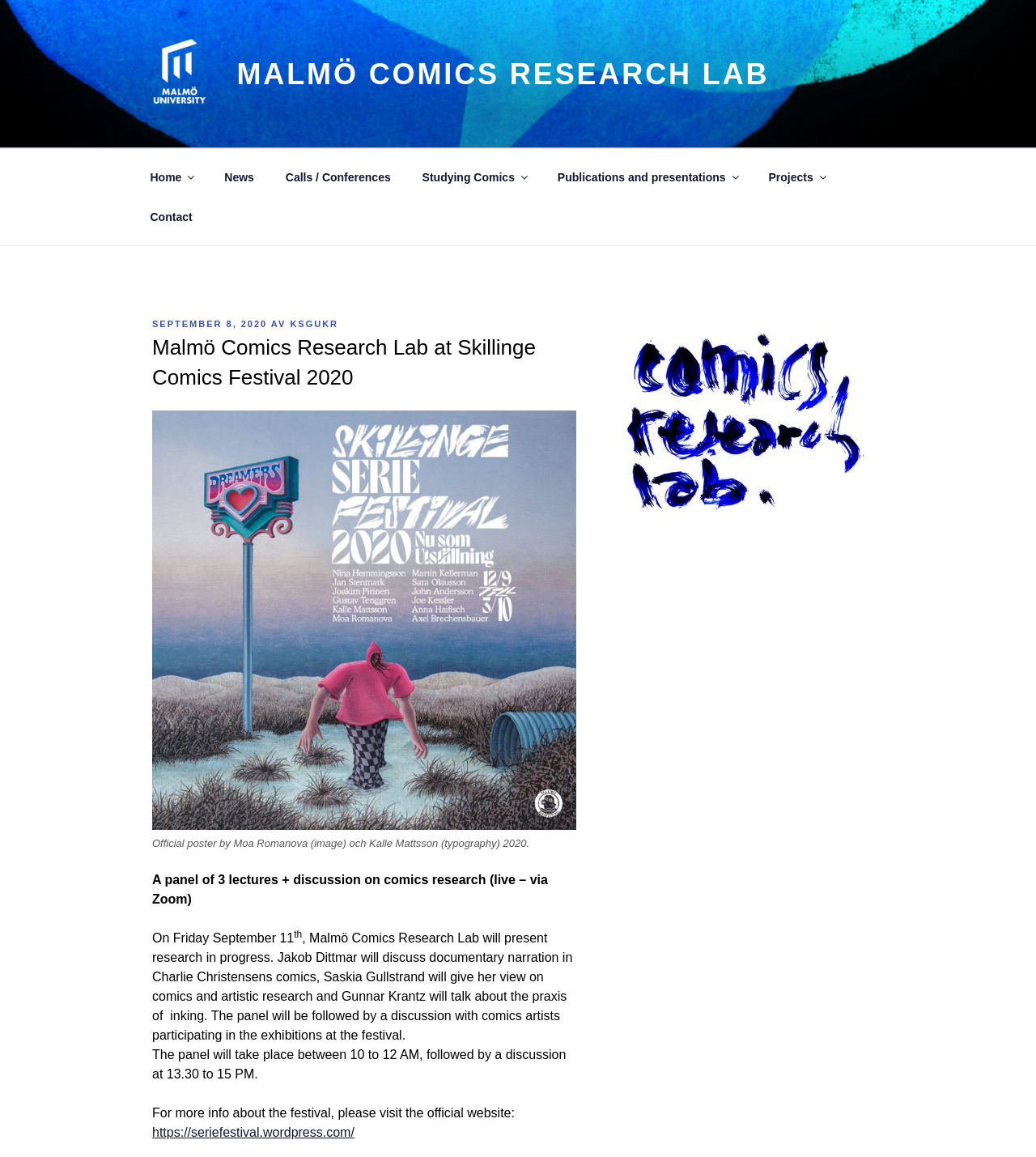Please locate the clickable area by providing the bounding box coordinates to follow this instruction: "Search for something".

None